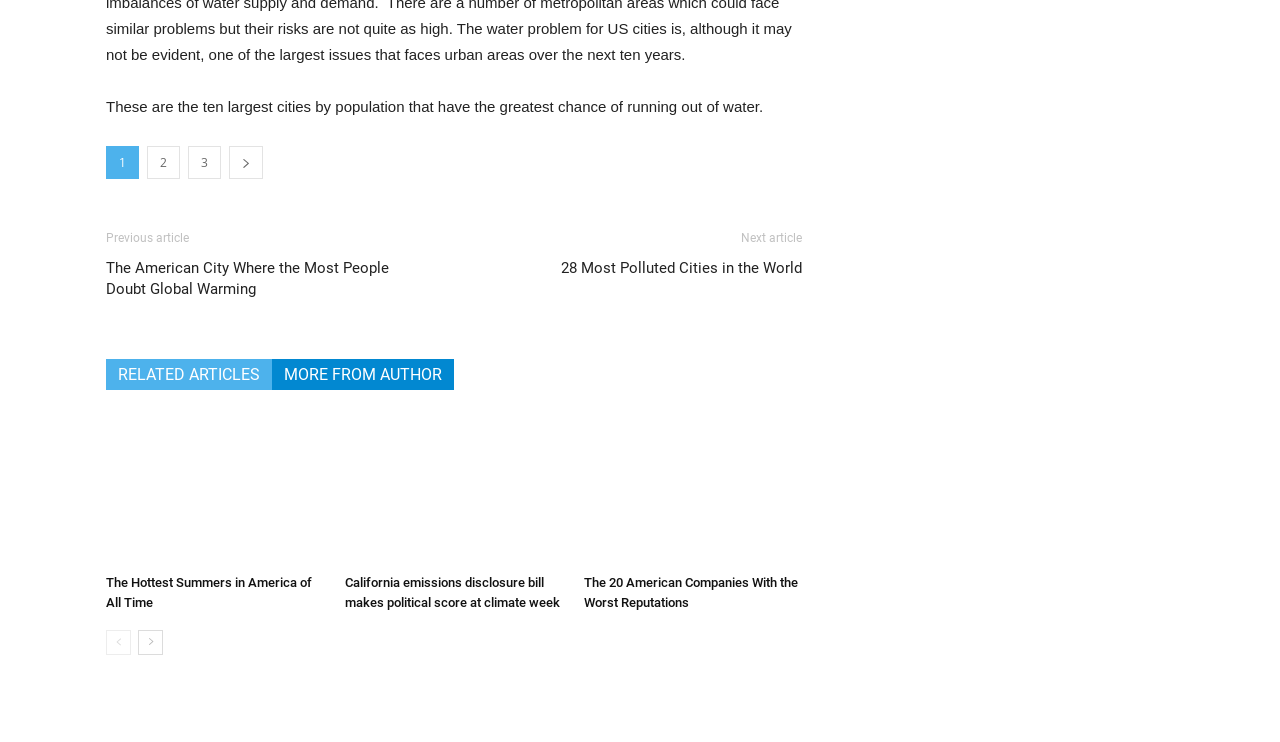Can you find the bounding box coordinates for the element to click on to achieve the instruction: "View the previous article"?

[0.083, 0.311, 0.148, 0.33]